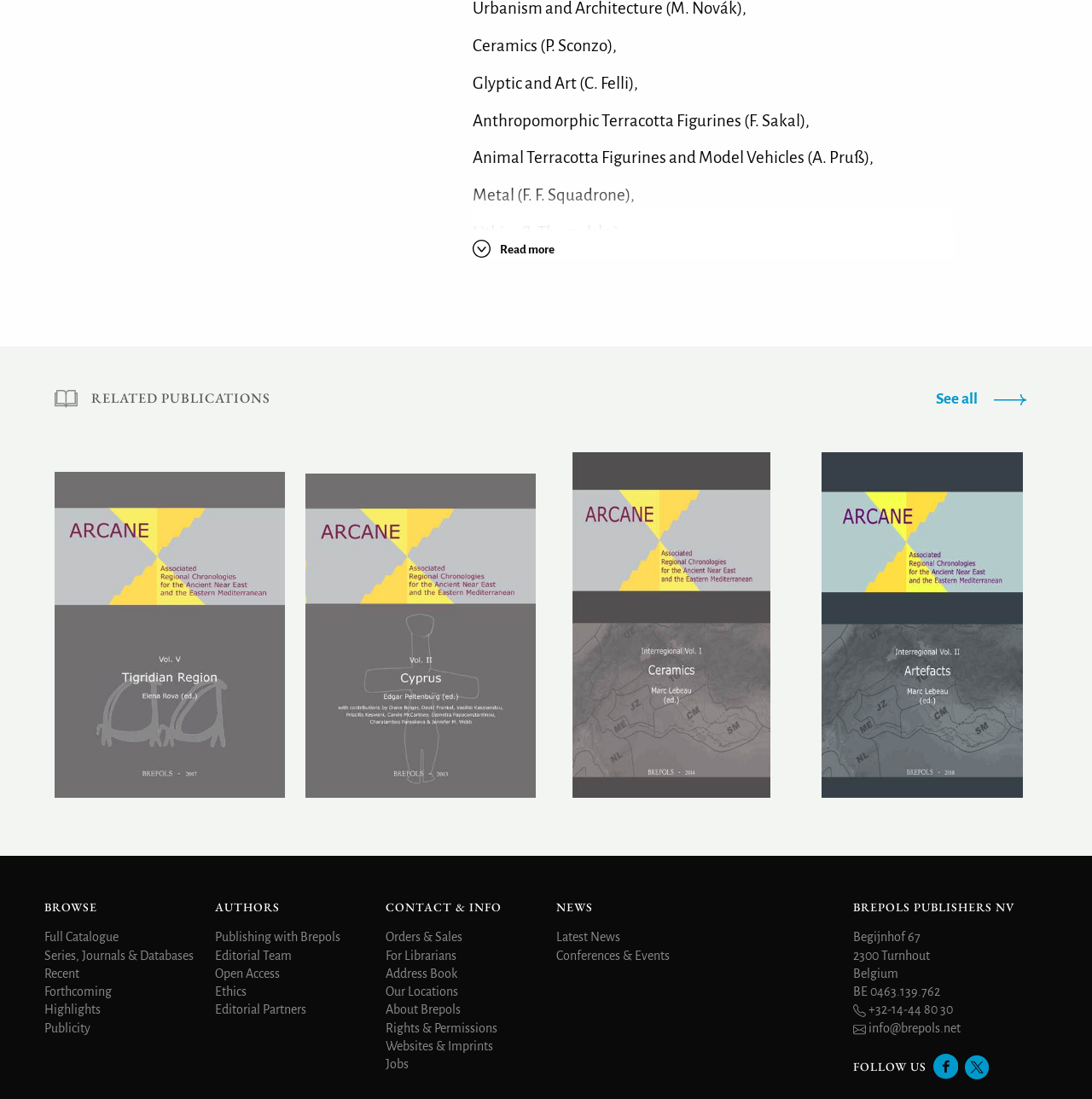Please answer the following question using a single word or phrase: 
What is the name of the head of archaeological operations?

Ferhan Sakal